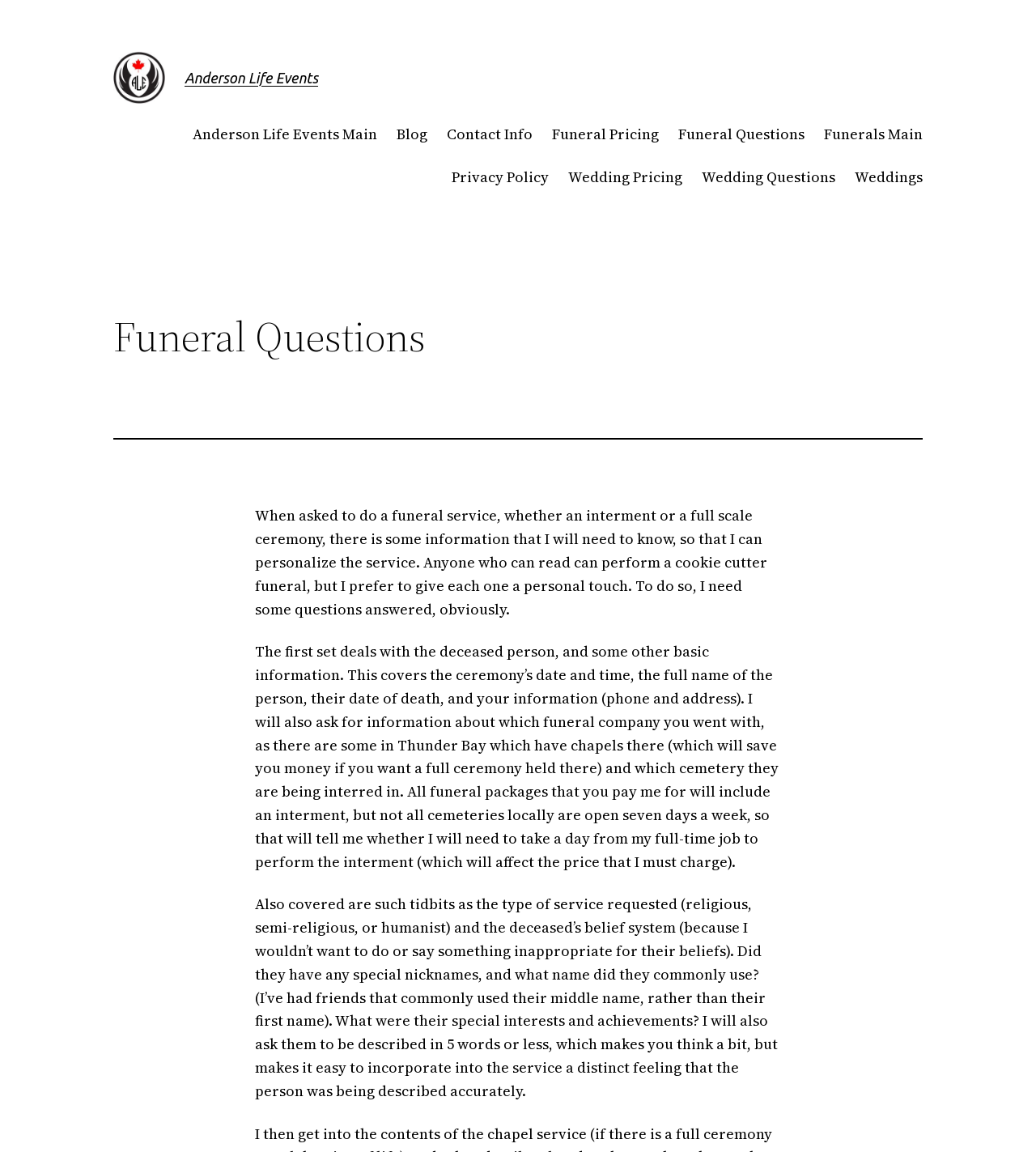What is the purpose of asking about the deceased person's nickname?
Give a detailed and exhaustive answer to the question.

Anderson Life Events asks about the deceased person's nickname to incorporate it into the funeral service, making it more personalized and accurate, as mentioned in the text 'Did they have any special nicknames, and what name did they commonly use?'